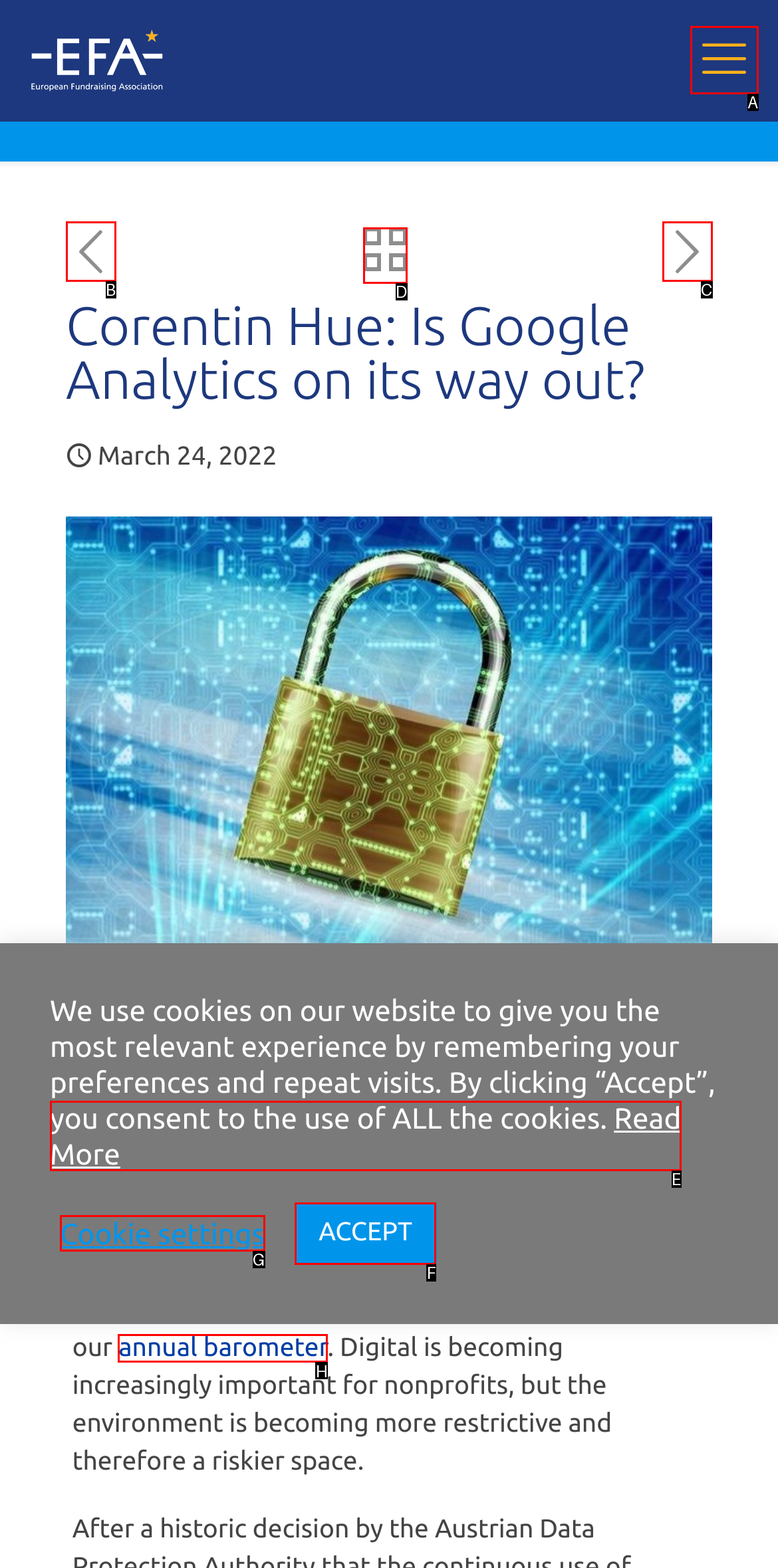Choose the letter of the UI element necessary for this task: visit the annual barometer
Answer with the correct letter.

H